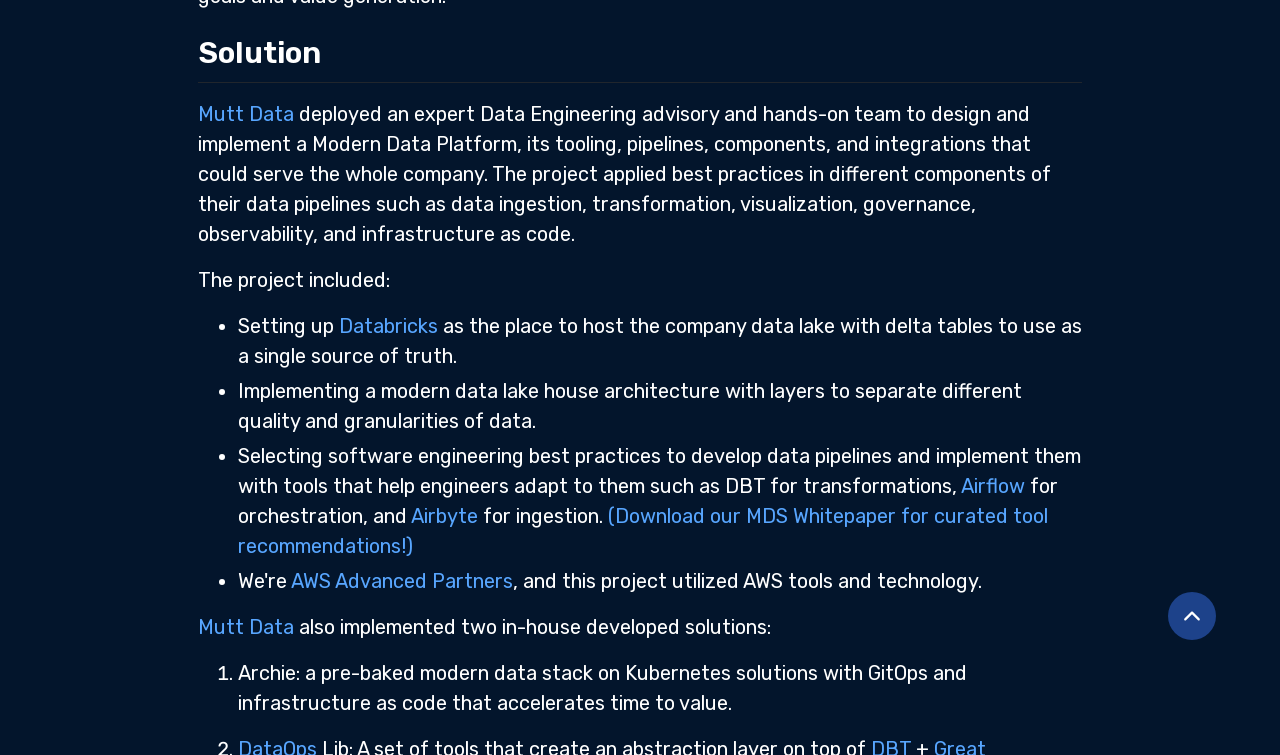Provide the bounding box coordinates of the UI element this sentence describes: "Databricks".

[0.265, 0.415, 0.342, 0.447]